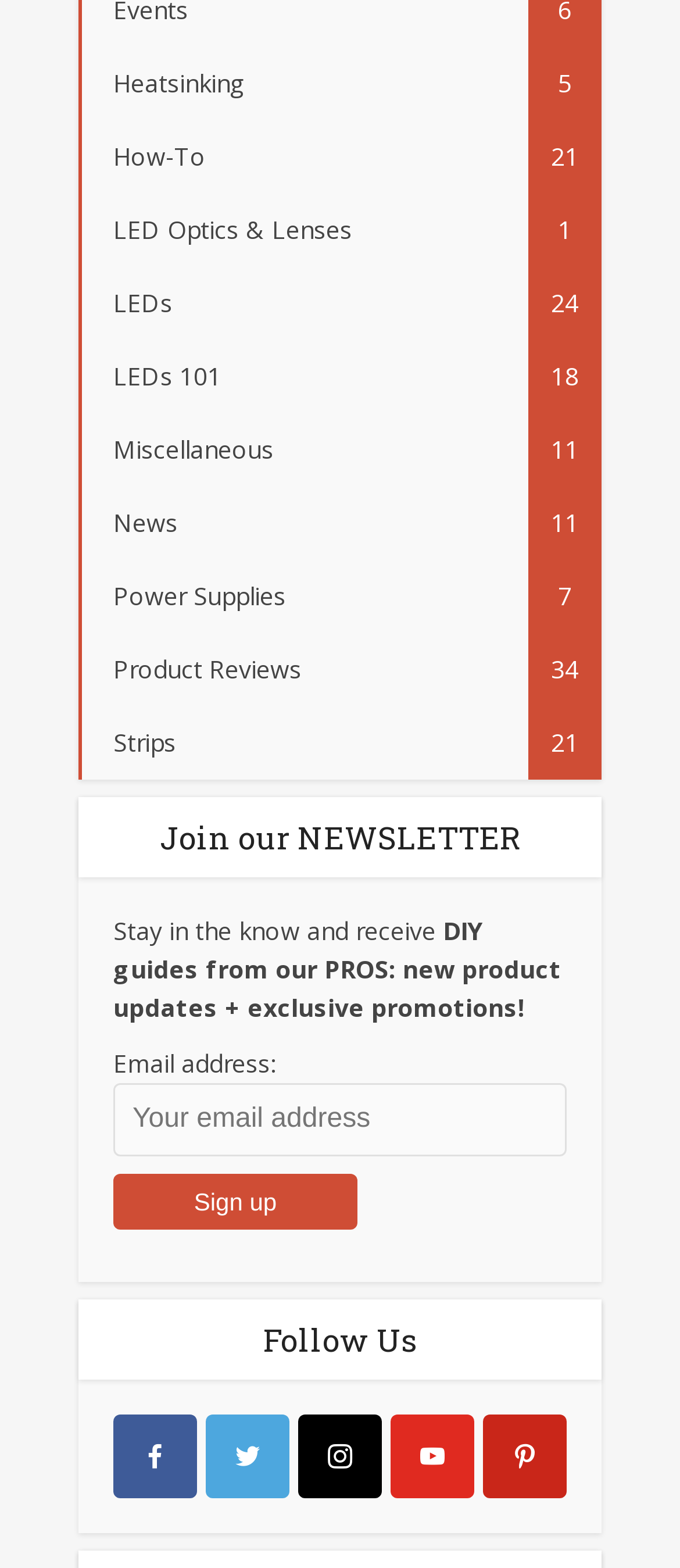Please identify the bounding box coordinates of the area that needs to be clicked to fulfill the following instruction: "Click on Heatsinking 5."

[0.115, 0.03, 0.885, 0.077]